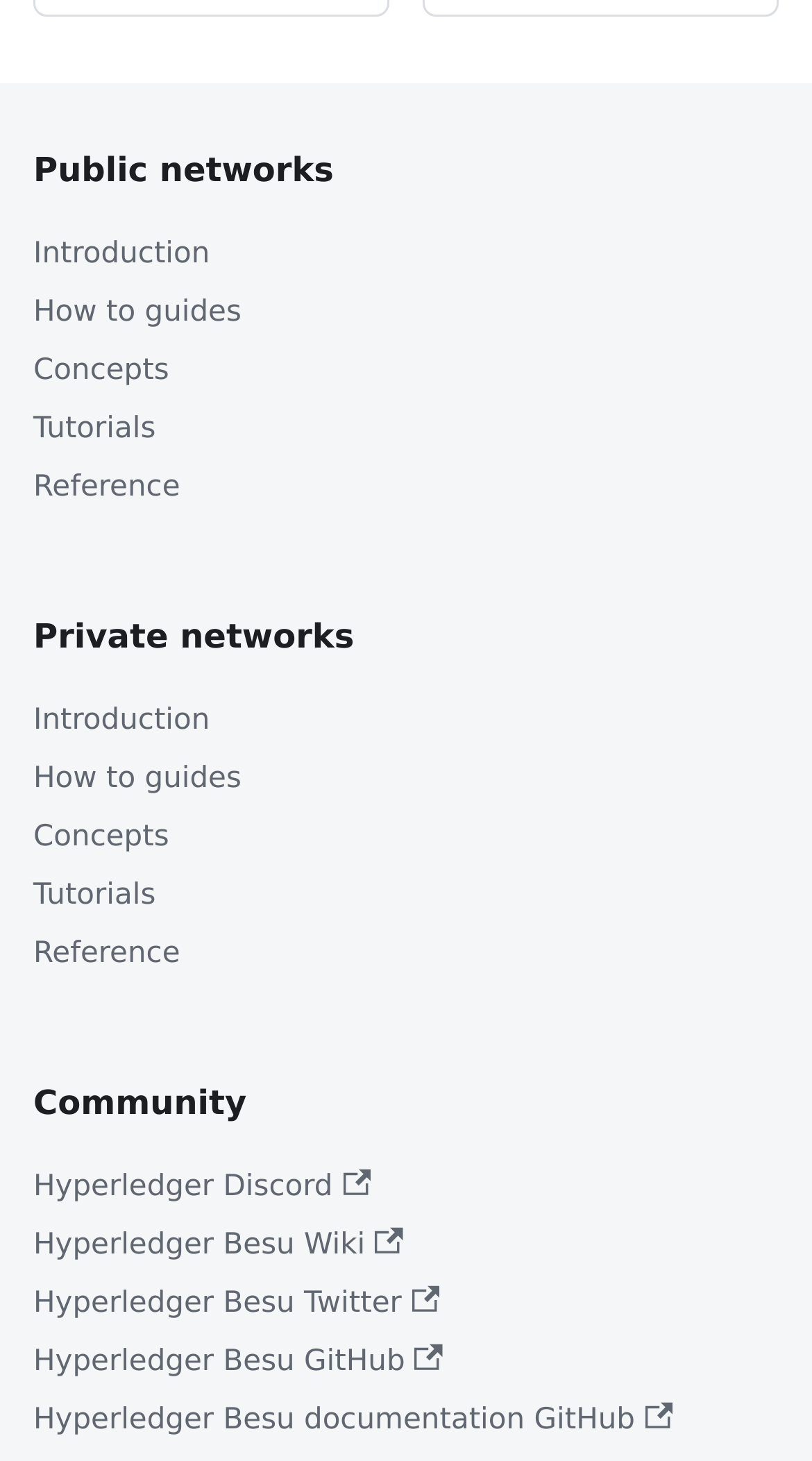What is the first sub-link under 'Public networks'?
Relying on the image, give a concise answer in one word or a brief phrase.

Introduction